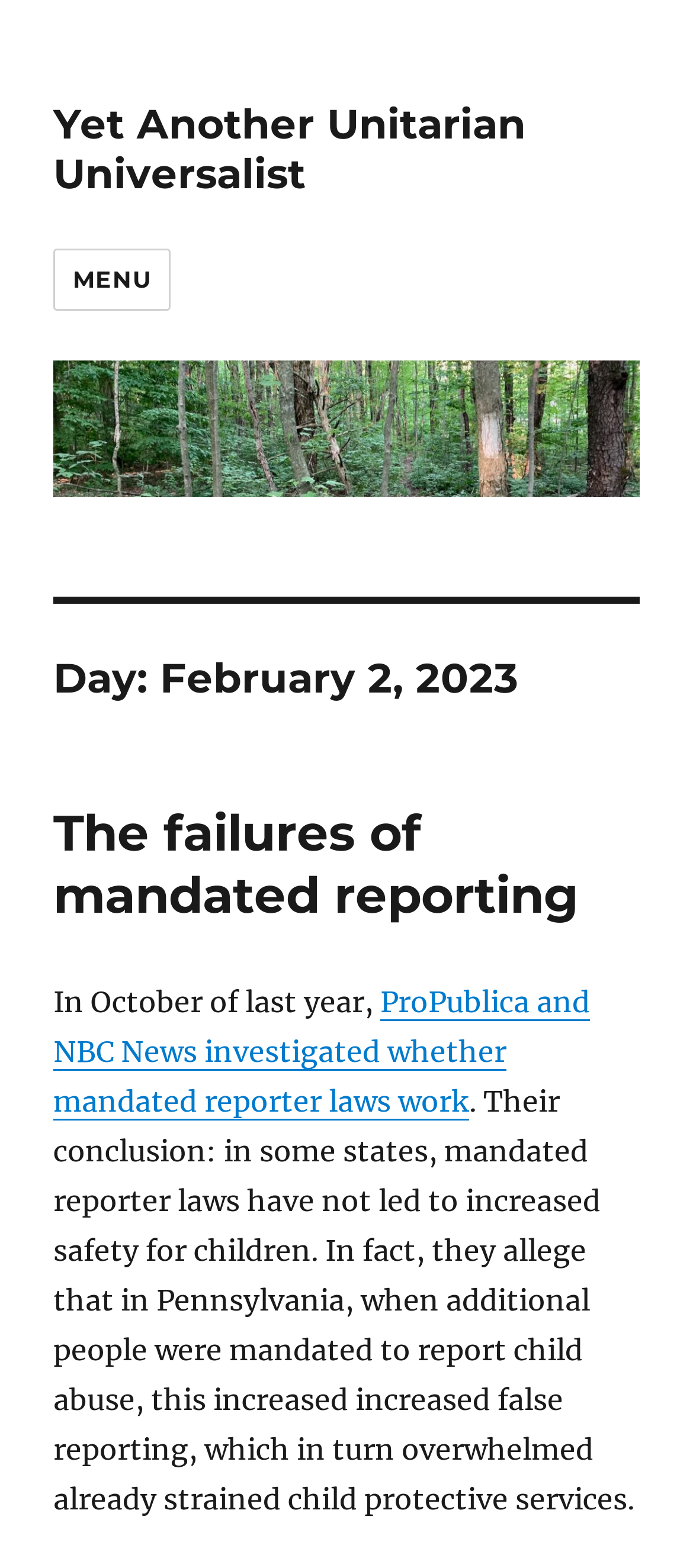What is the date mentioned in the webpage?
Please ensure your answer is as detailed and informative as possible.

The date is mentioned in the heading 'Day: February 2, 2023' which is a child element of the HeaderAsNonLandmark element.